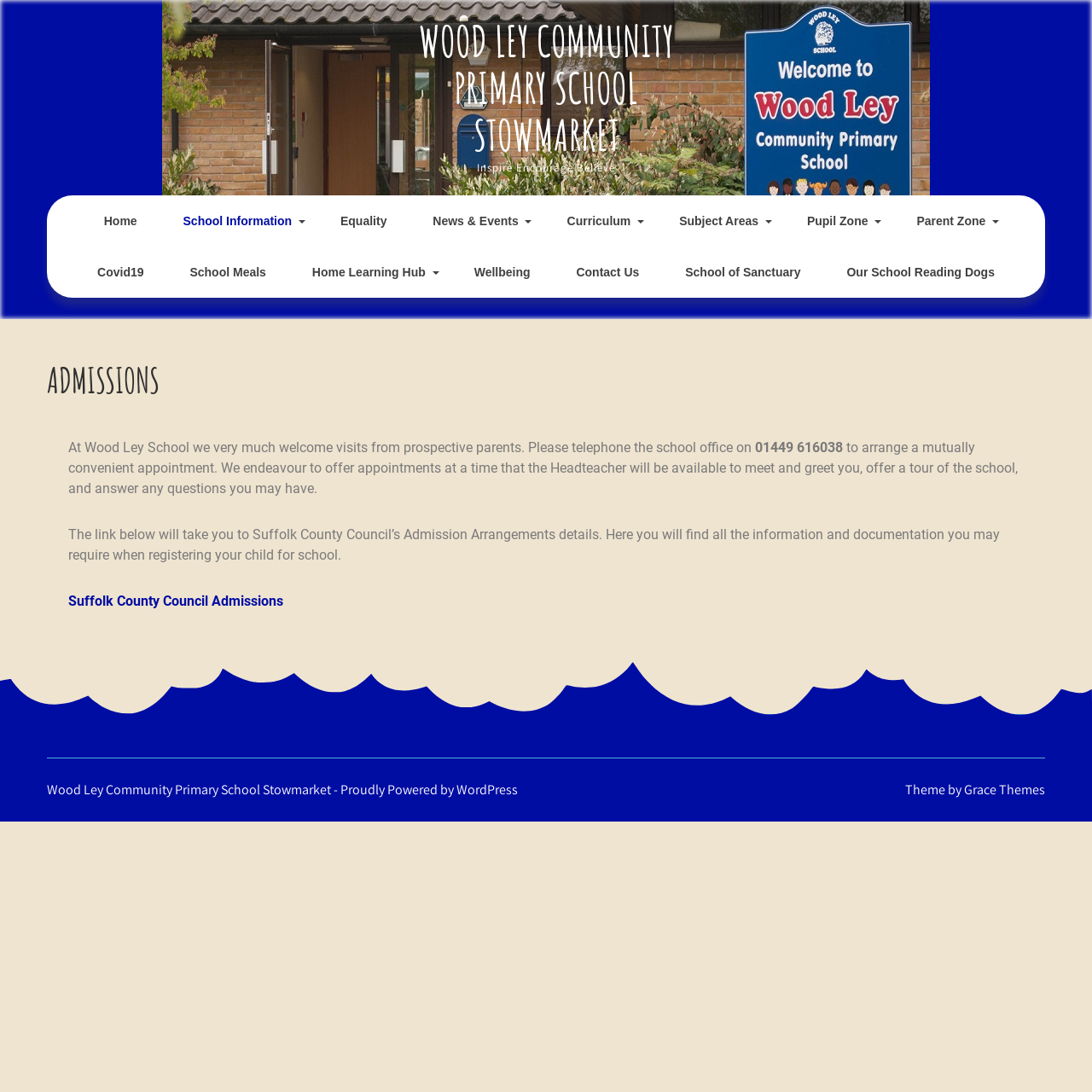Locate the bounding box coordinates of the element you need to click to accomplish the task described by this instruction: "Contact the school office".

[0.691, 0.402, 0.775, 0.417]